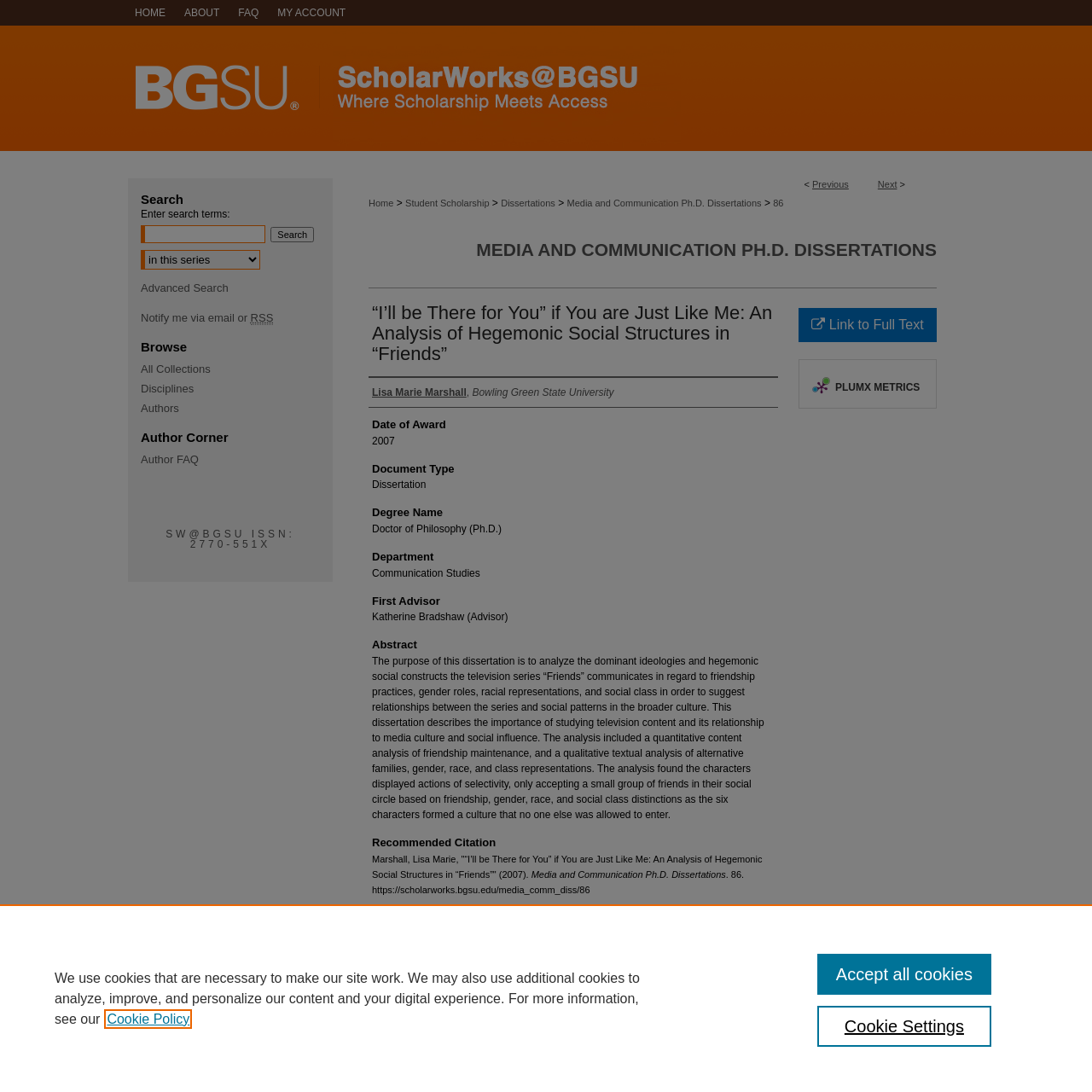What is the degree name of the dissertation?
Use the image to answer the question with a single word or phrase.

Doctor of Philosophy (Ph.D.)